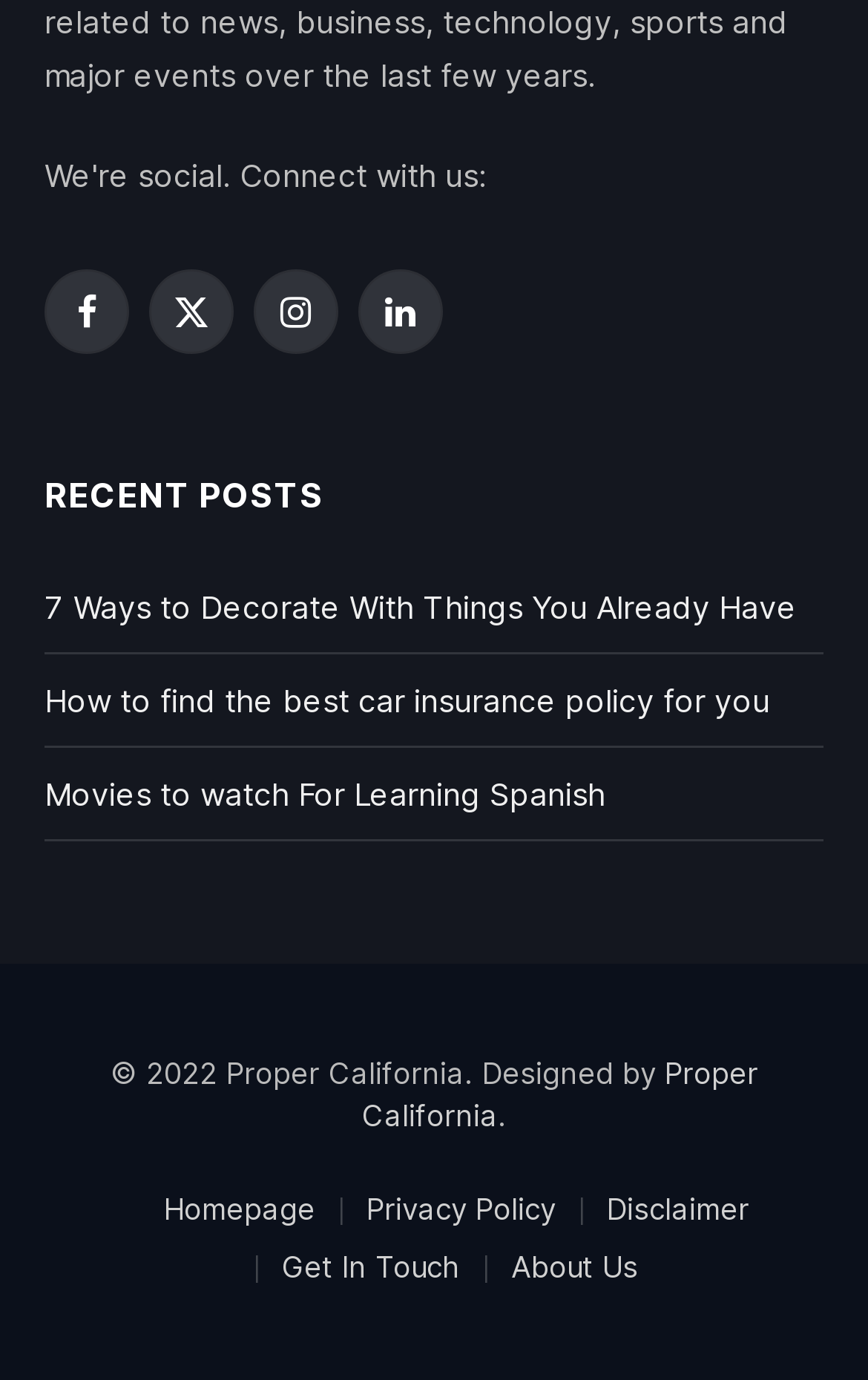Please respond in a single word or phrase: 
How many social media links are there?

4